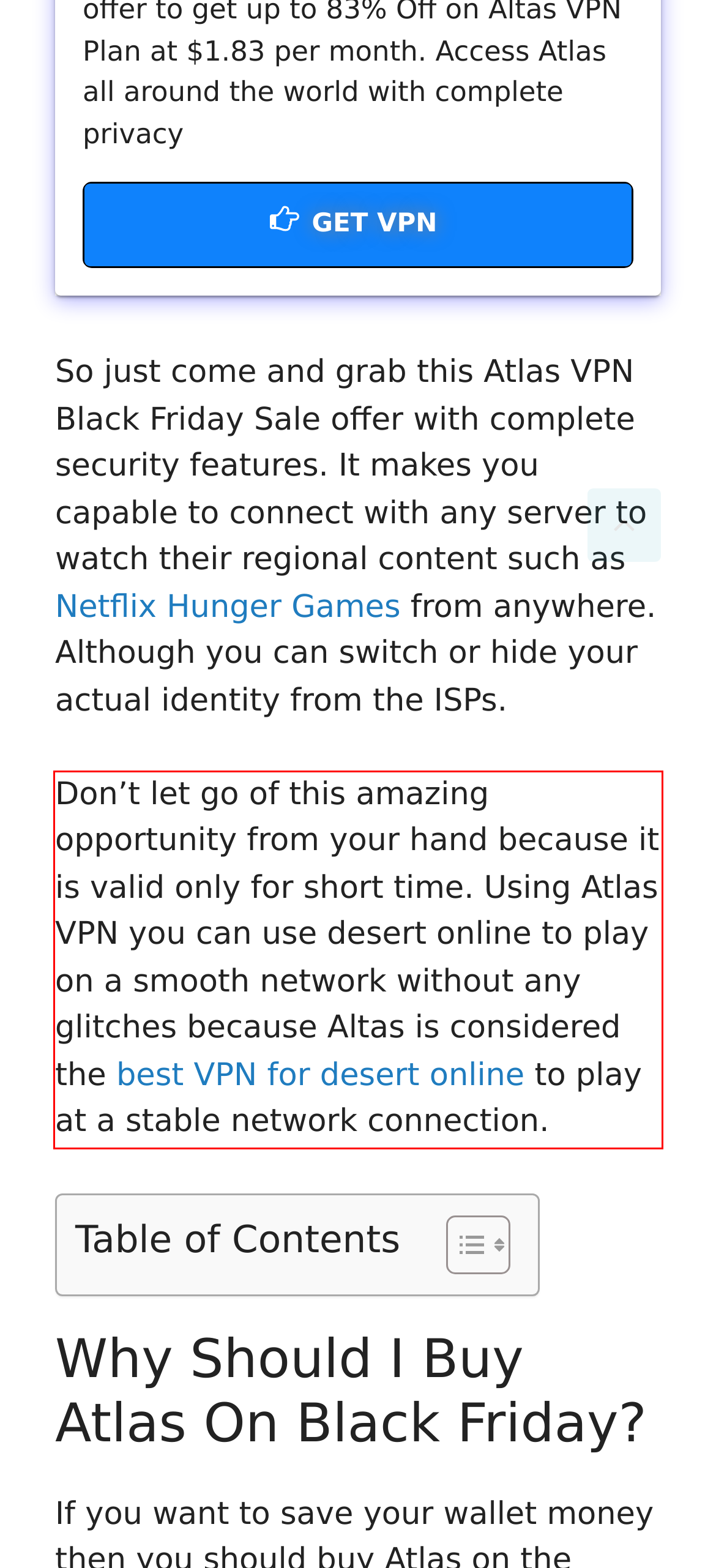In the given screenshot, locate the red bounding box and extract the text content from within it.

Don’t let go of this amazing opportunity from your hand because it is valid only for short time. Using Atlas VPN you can use desert online to play on a smooth network without any glitches because Altas is considered the best VPN for desert online to play at a stable network connection.